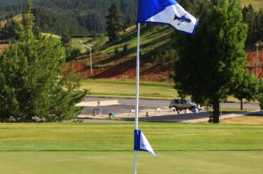Detail the scene depicted in the image with as much precision as possible.

The image captures a picturesque scene of a golf course, focusing on a flag fluttering in the breeze, mounted on a white pole. The flag is primarily blue, adorned with a graphic design featuring a fish, which adds a unique character to the overall aesthetic. Surrounding the flag, the lush green grass of the putting green is visible, showcasing the well-maintained landscape typical of quality golf courses. 

In the background, rolling hills and trees create a scenic backdrop, emphasizing the beauty of nature in this outdoor setting. Additionally, there’s evidence of recreational facilities with a parking area that hints at a facility bustling with golfers and visitors enjoying their time outdoors. This image embodies the spirit of golfing in a serene environment, ideal for both relaxation and competition.